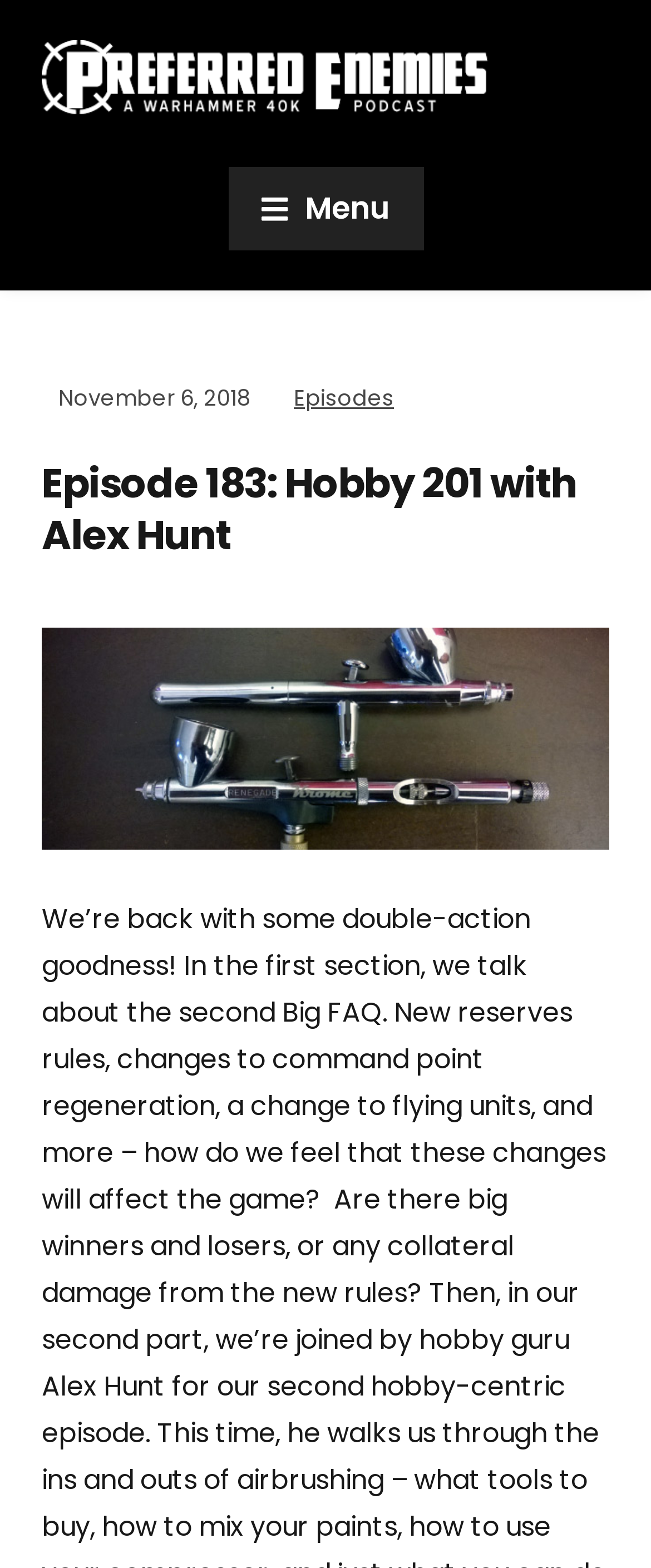Observe the image and answer the following question in detail: What is the date of the episode?

The date is located below the menu button, and it is a static text element with the content 'November 6, 2018'.